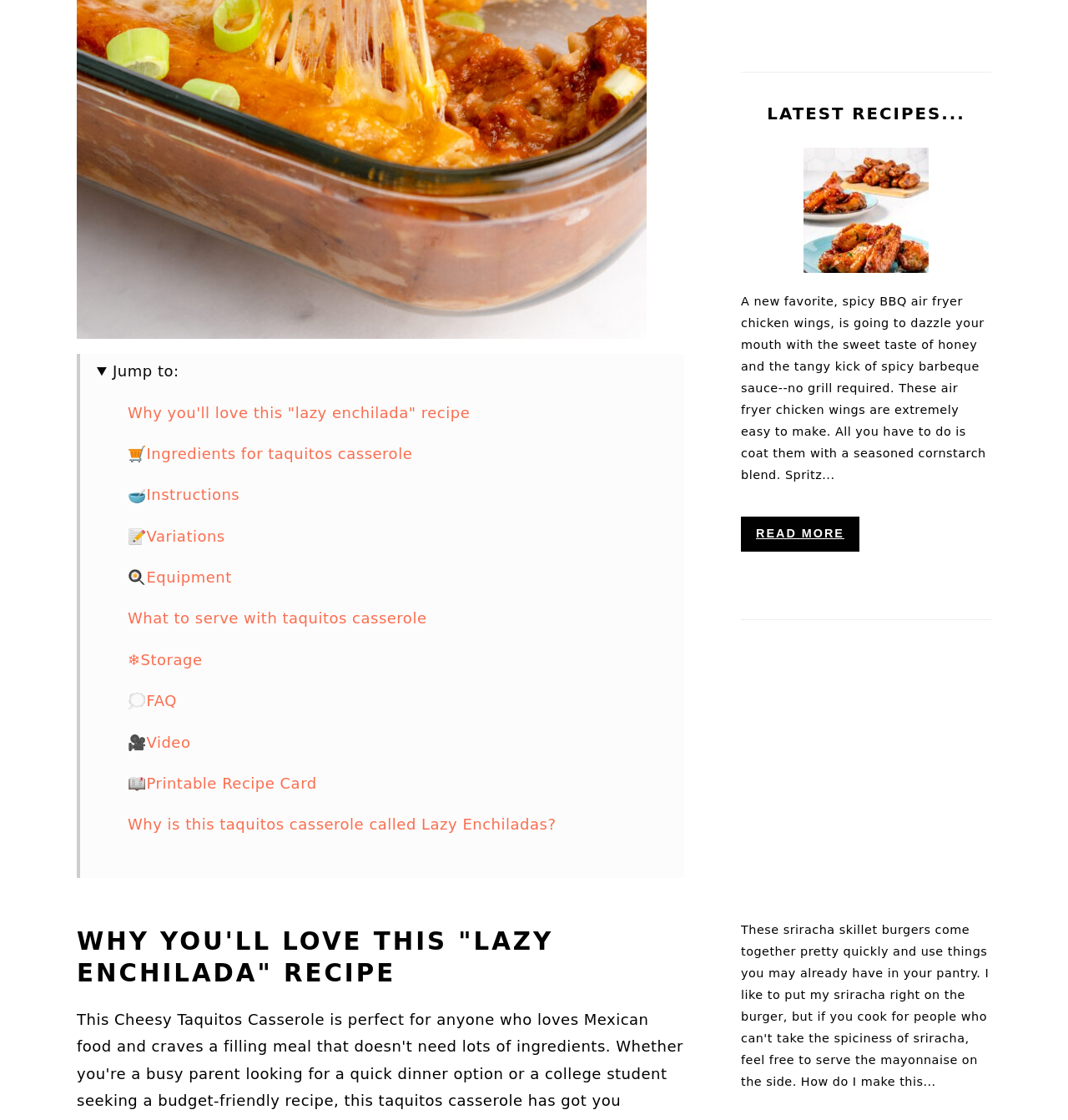How many latest recipes are shown on the webpage?
Refer to the image and offer an in-depth and detailed answer to the question.

The webpage shows 2 latest recipes, which are 'Spicy BBQ Air Fryer Chicken Wings' and 'Sriracha Mayo Burgers', both of which are child elements of the 'article' element with ID 381.